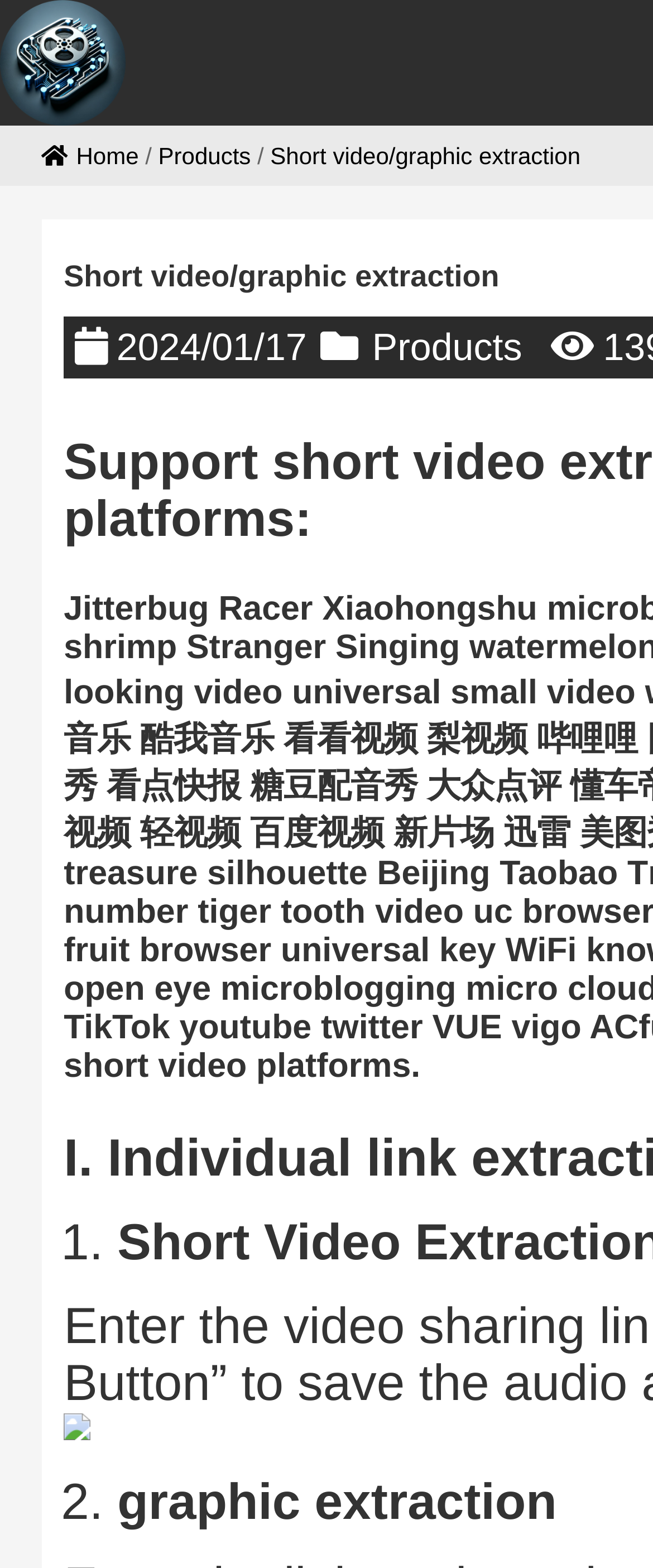Look at the image and write a detailed answer to the question: 
How many list items are there?

The number of list items can be found by counting the ListMarker elements. There are two ListMarker elements with bounding boxes of [0.093, 0.775, 0.18, 0.811] and [0.093, 0.94, 0.18, 0.977], respectively. Therefore, there are 2 list items.